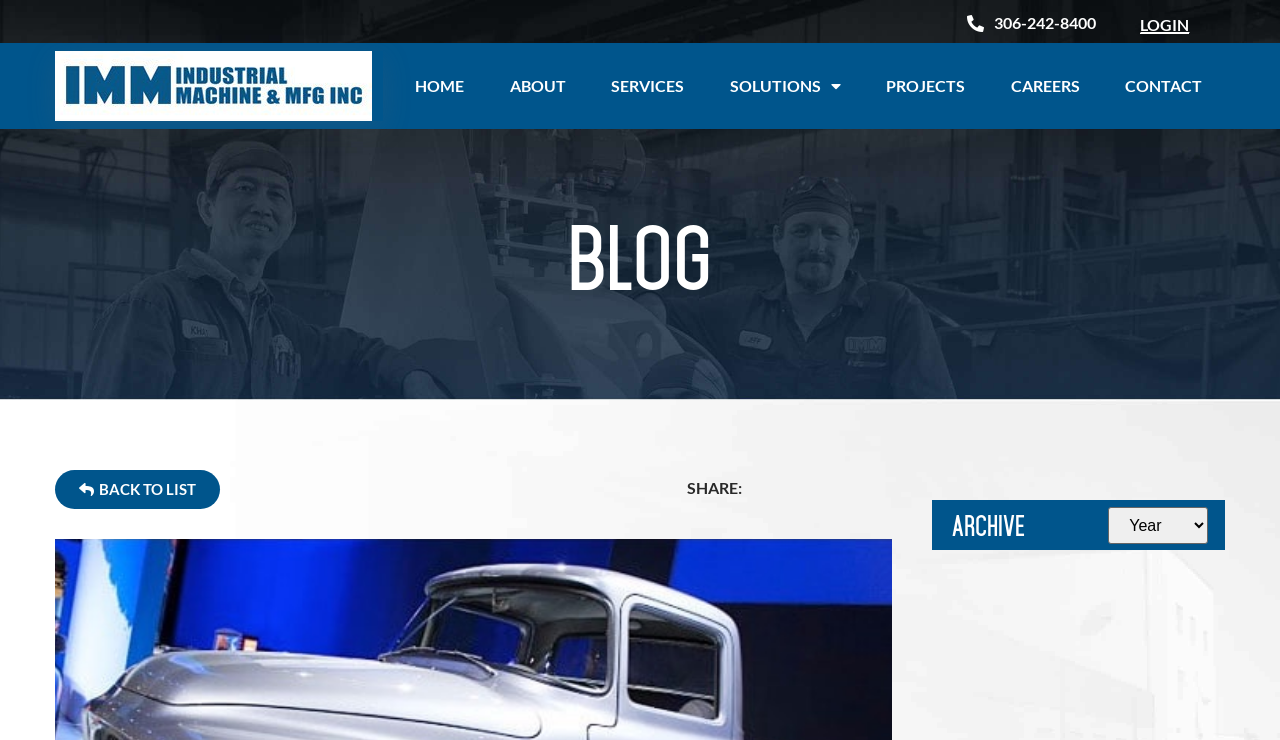Determine the bounding box for the UI element that matches this description: "BACK TO LIST".

[0.043, 0.635, 0.172, 0.688]